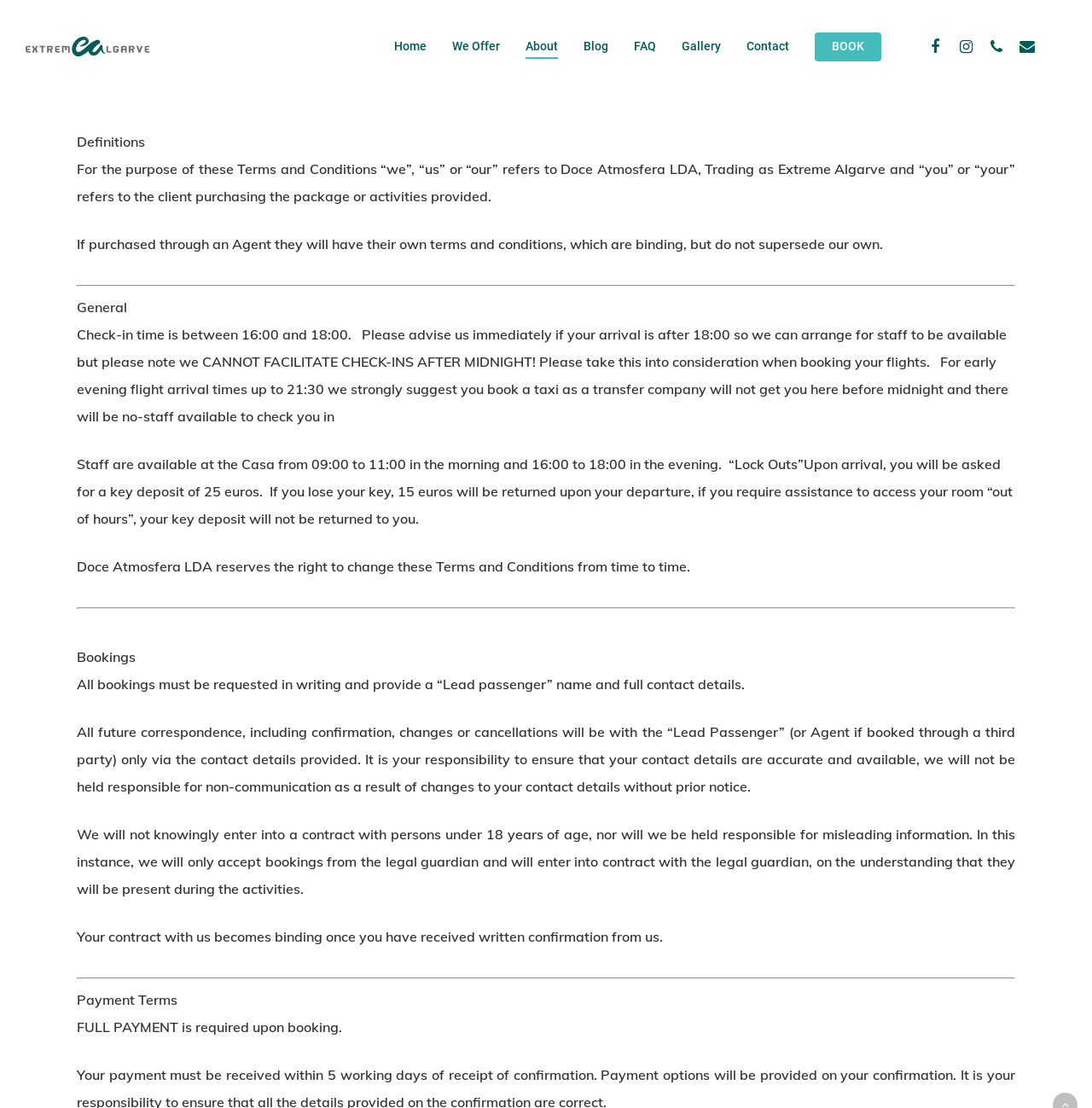Who is responsible for ensuring accurate contact details?
Based on the visual, give a brief answer using one word or a short phrase.

The client